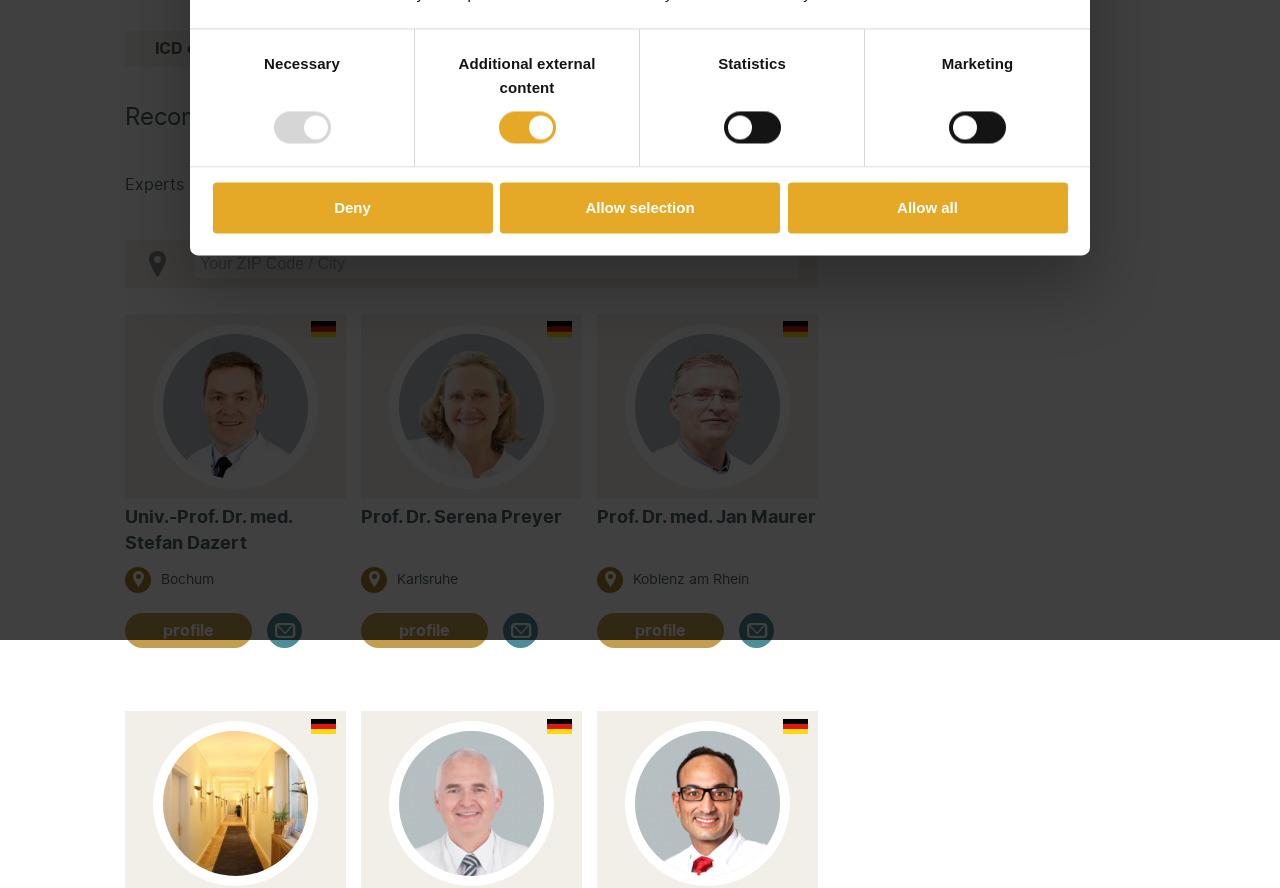Using the element description: "profile", determine the bounding box coordinates. The coordinates should be in the format [left, top, right, bottom], with values between 0 and 1.

[0.466, 0.691, 0.566, 0.73]